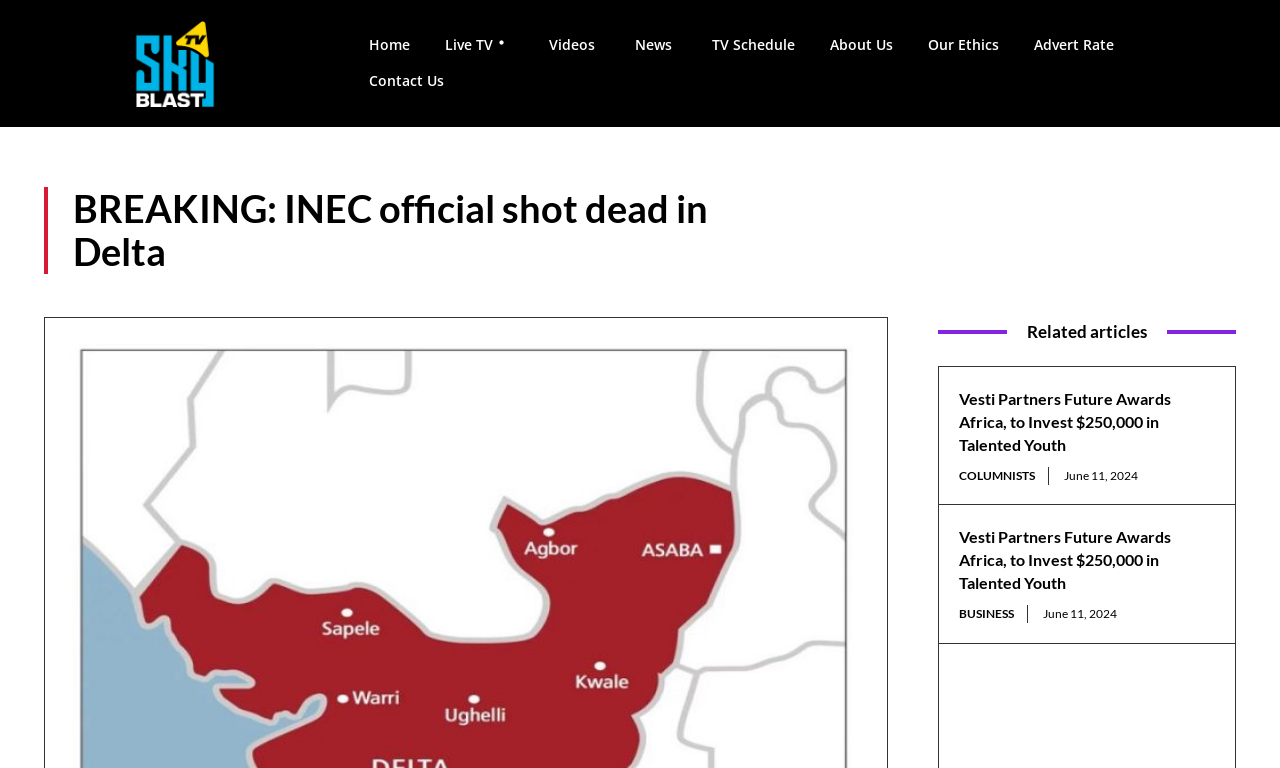Please respond to the question with a concise word or phrase:
What is the date of the article 'Vesti Partners Future Awards Africa, to Invest $250,000 in Talented Youth'?

June 11, 2024